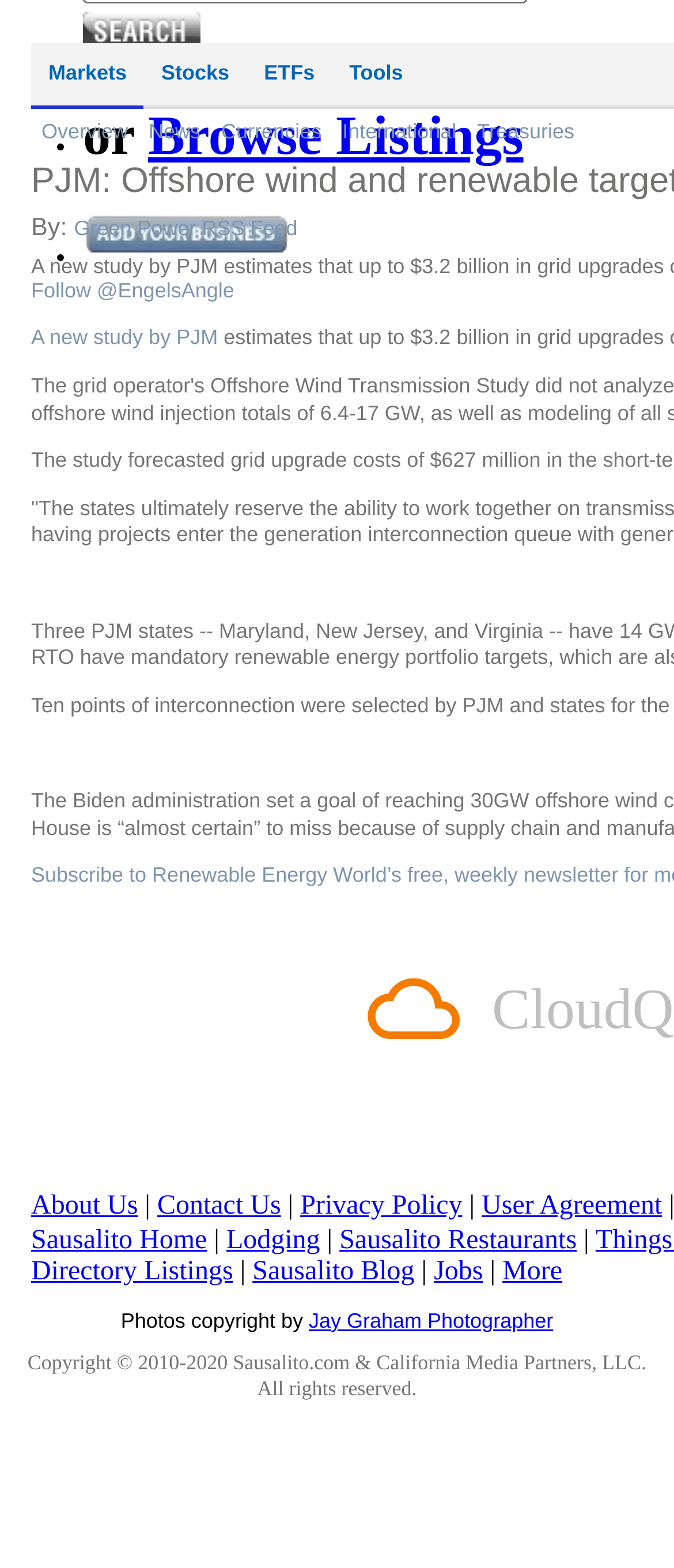Please identify the bounding box coordinates of the element I need to click to follow this instruction: "Visit the 'Markets' page".

[0.046, 0.028, 0.214, 0.069]